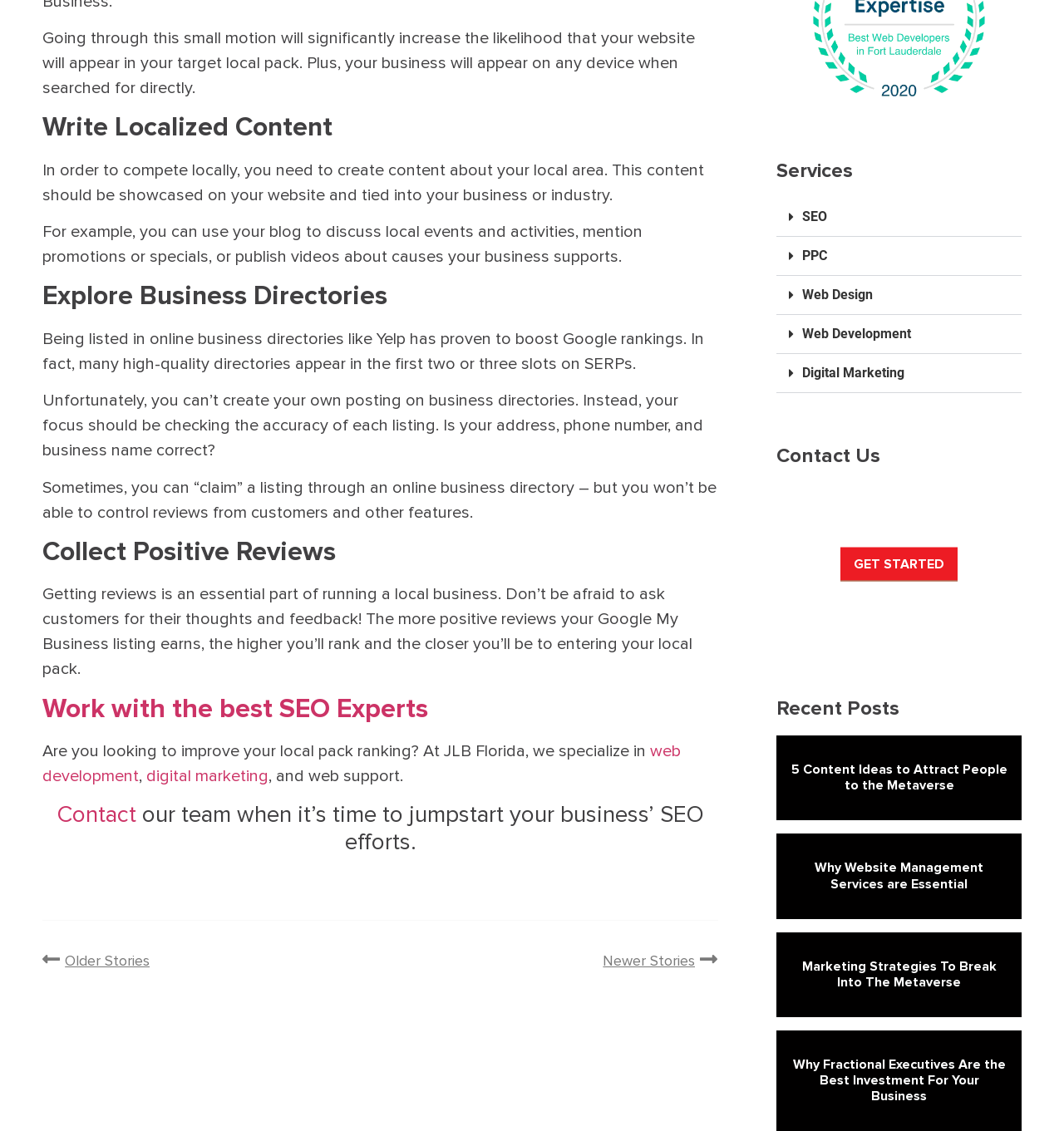Find the bounding box coordinates of the element to click in order to complete this instruction: "Read '5 Content Ideas to Attract People to the Metaverse'". The bounding box coordinates must be four float numbers between 0 and 1, denoted as [left, top, right, bottom].

[0.743, 0.673, 0.947, 0.702]